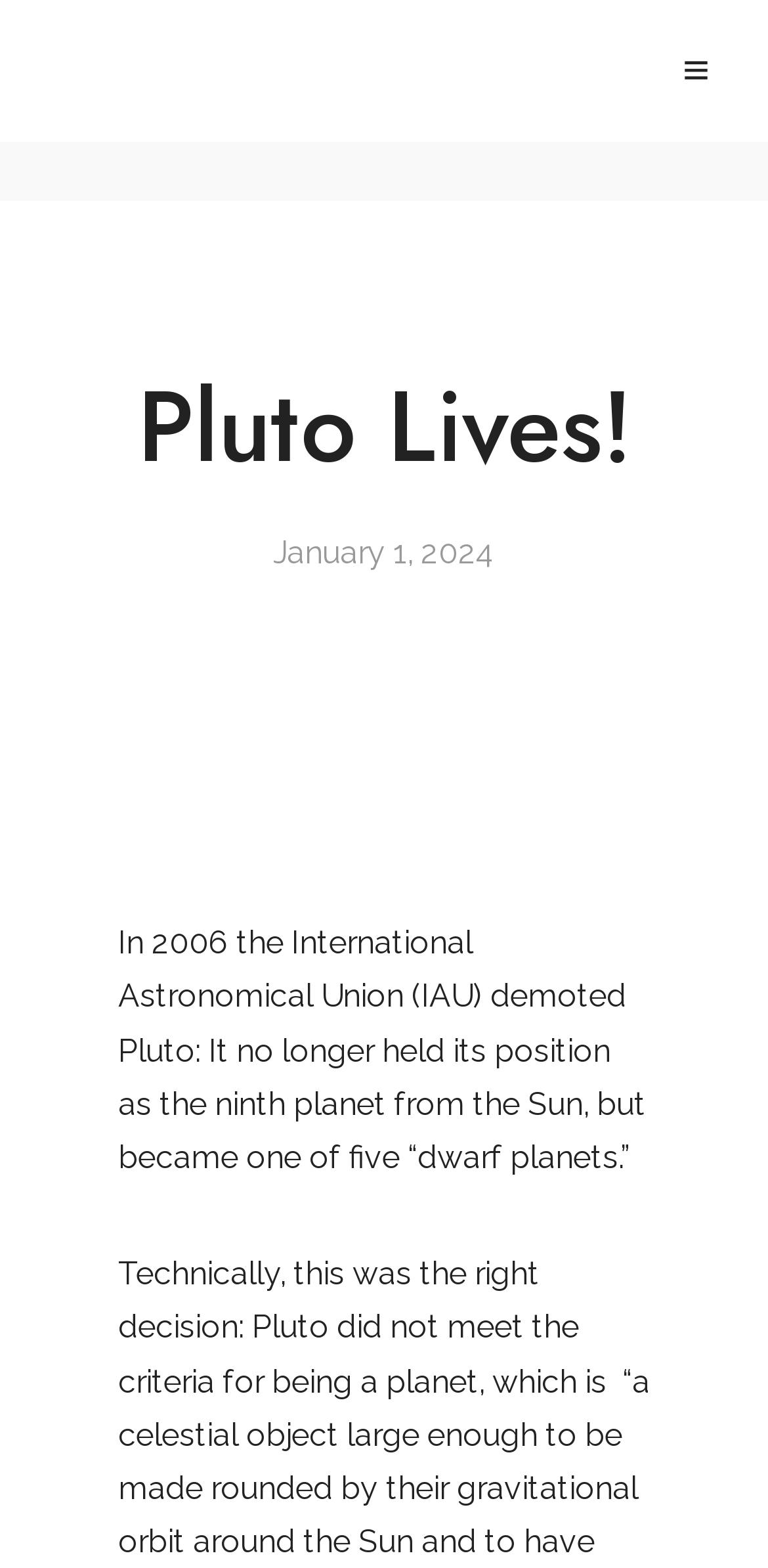Answer in one word or a short phrase: 
What is the description of the text below the heading?

Pluto's demotion